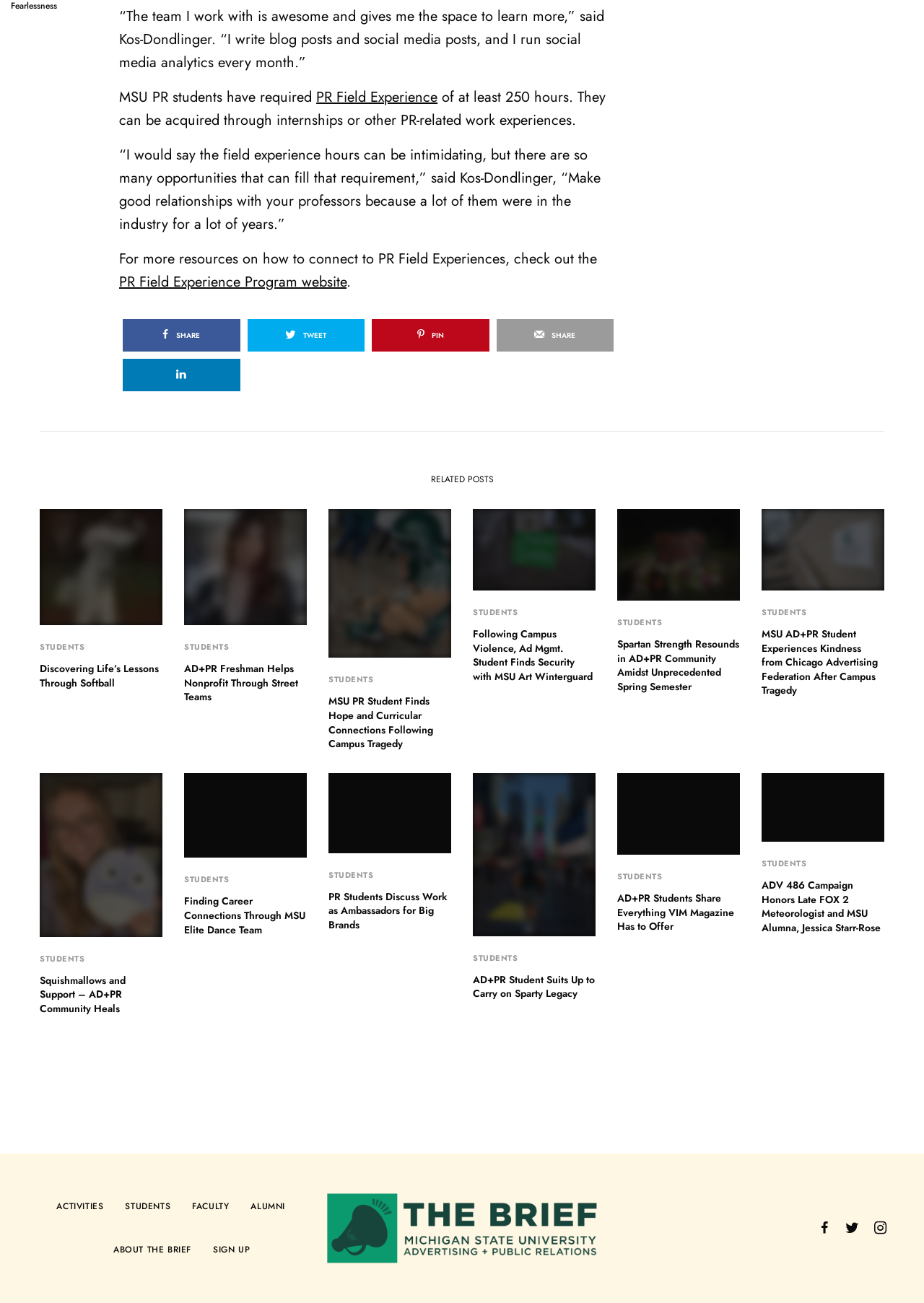Locate the bounding box coordinates of the area to click to fulfill this instruction: "Check out the 'PR Field Experience Program website'". The bounding box should be presented as four float numbers between 0 and 1, in the order [left, top, right, bottom].

[0.129, 0.208, 0.375, 0.224]